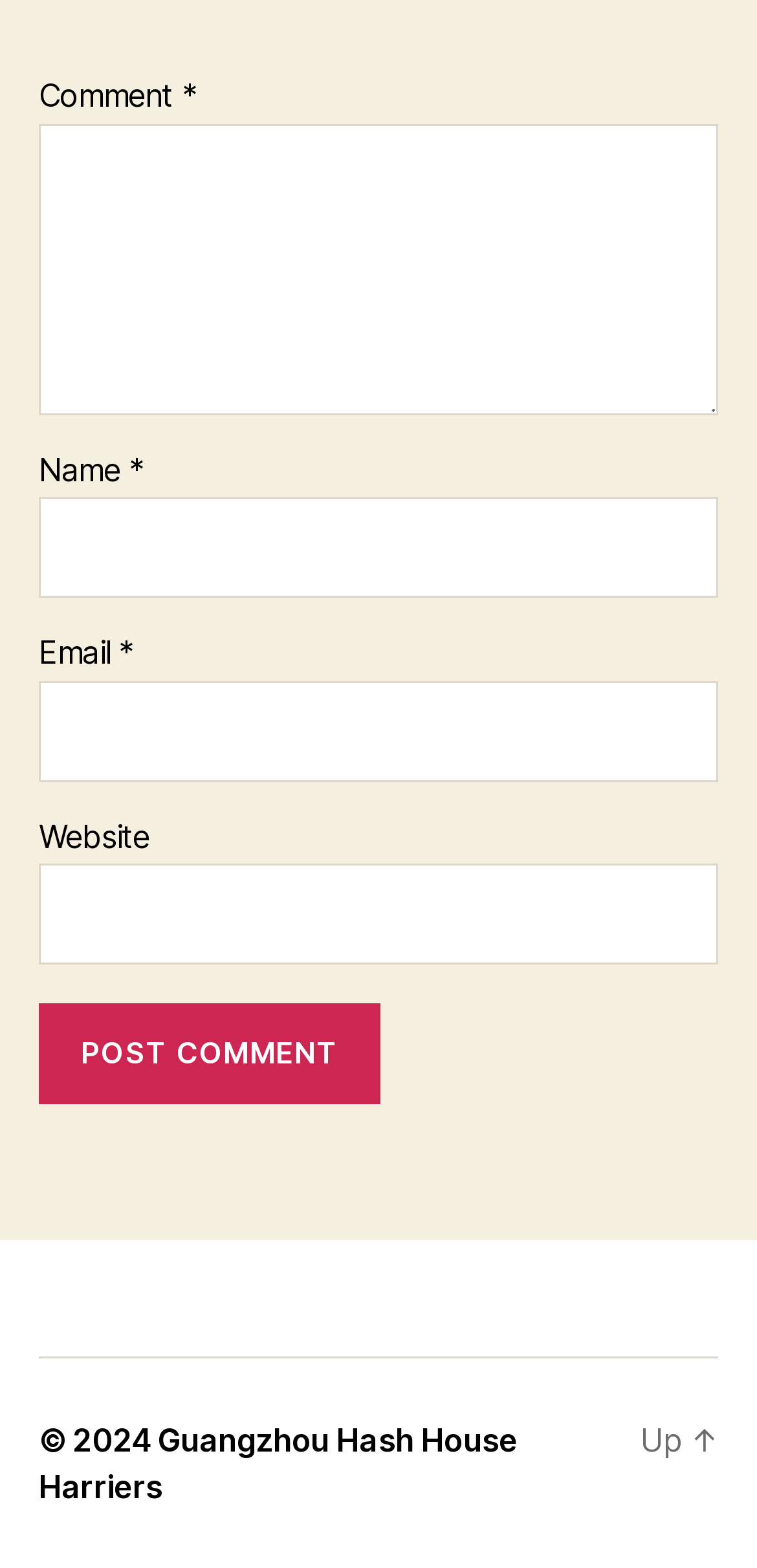What is the copyright year mentioned at the bottom of the page?
Answer the question in a detailed and comprehensive manner.

At the bottom of the page, there is a static text element '© 2024' which indicates the copyright year.